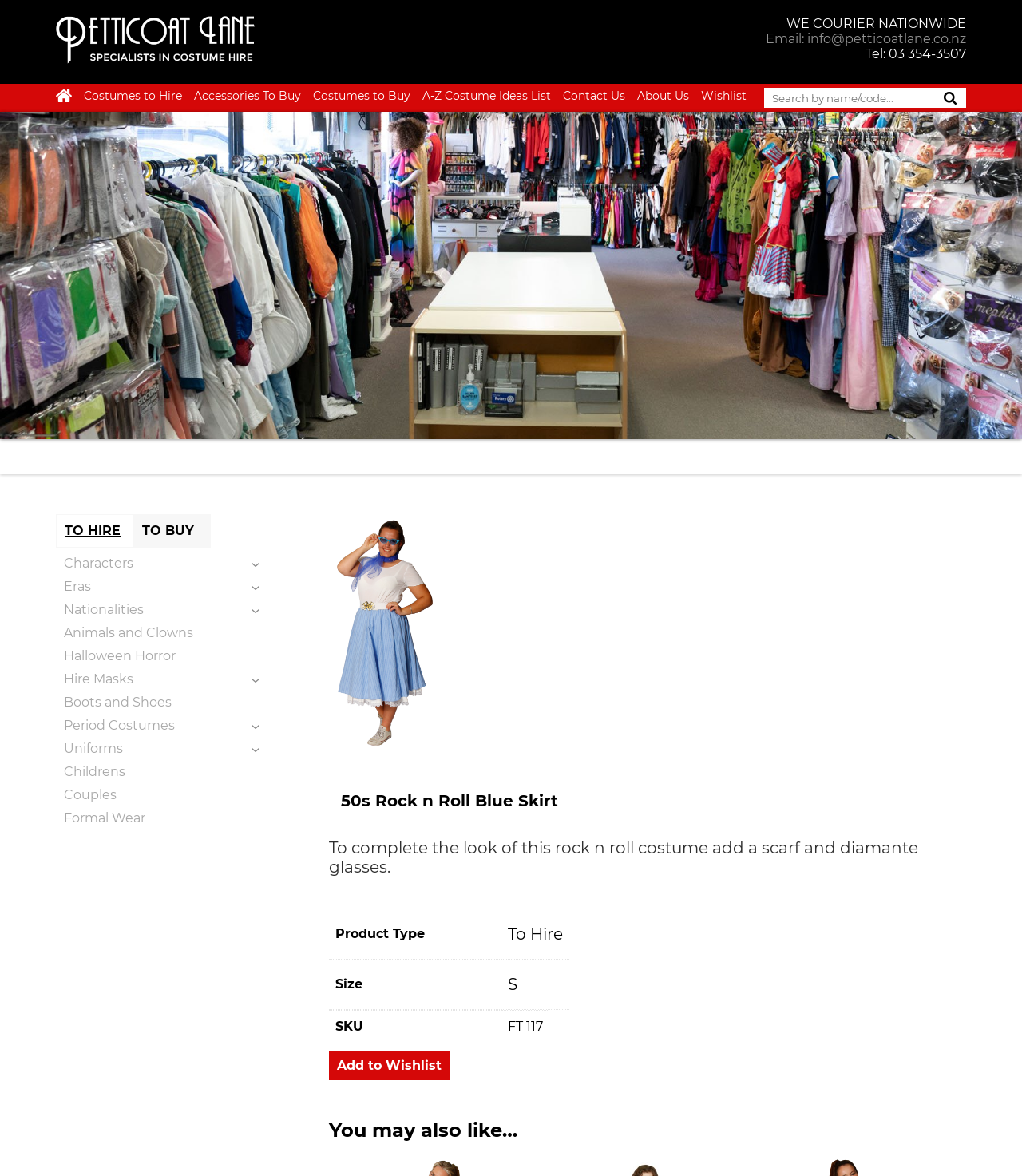Identify the primary heading of the webpage and provide its text.

50s Rock n Roll Blue Skirt